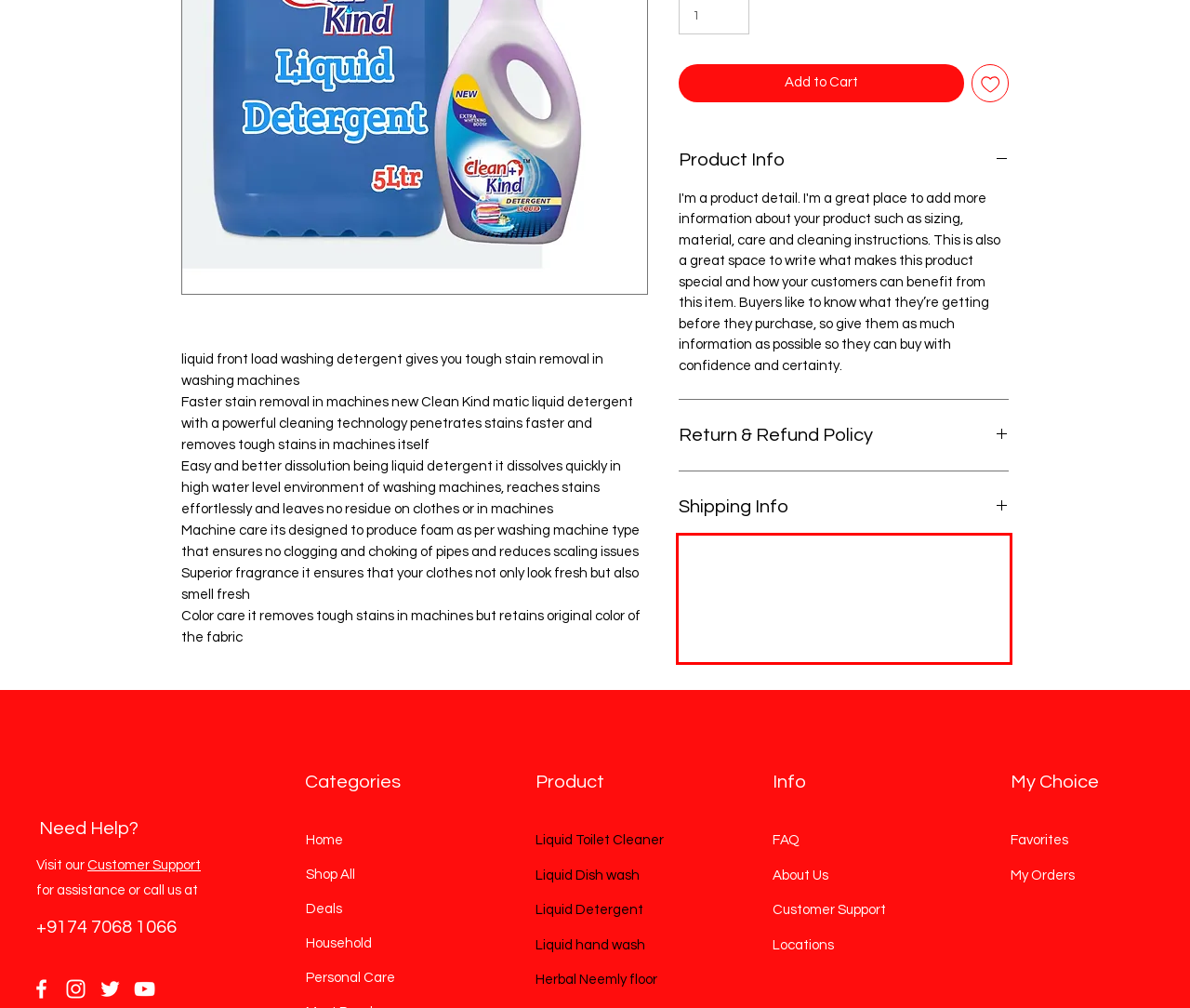Please extract the text content from the UI element enclosed by the red rectangle in the screenshot.

I'm a shipping policy. I'm a great place to add more information about your shipping methods, packaging and cost. Providing straightforward information about your shipping policy is a great way to build trust and reassure your customers that they can buy from you with confidence.